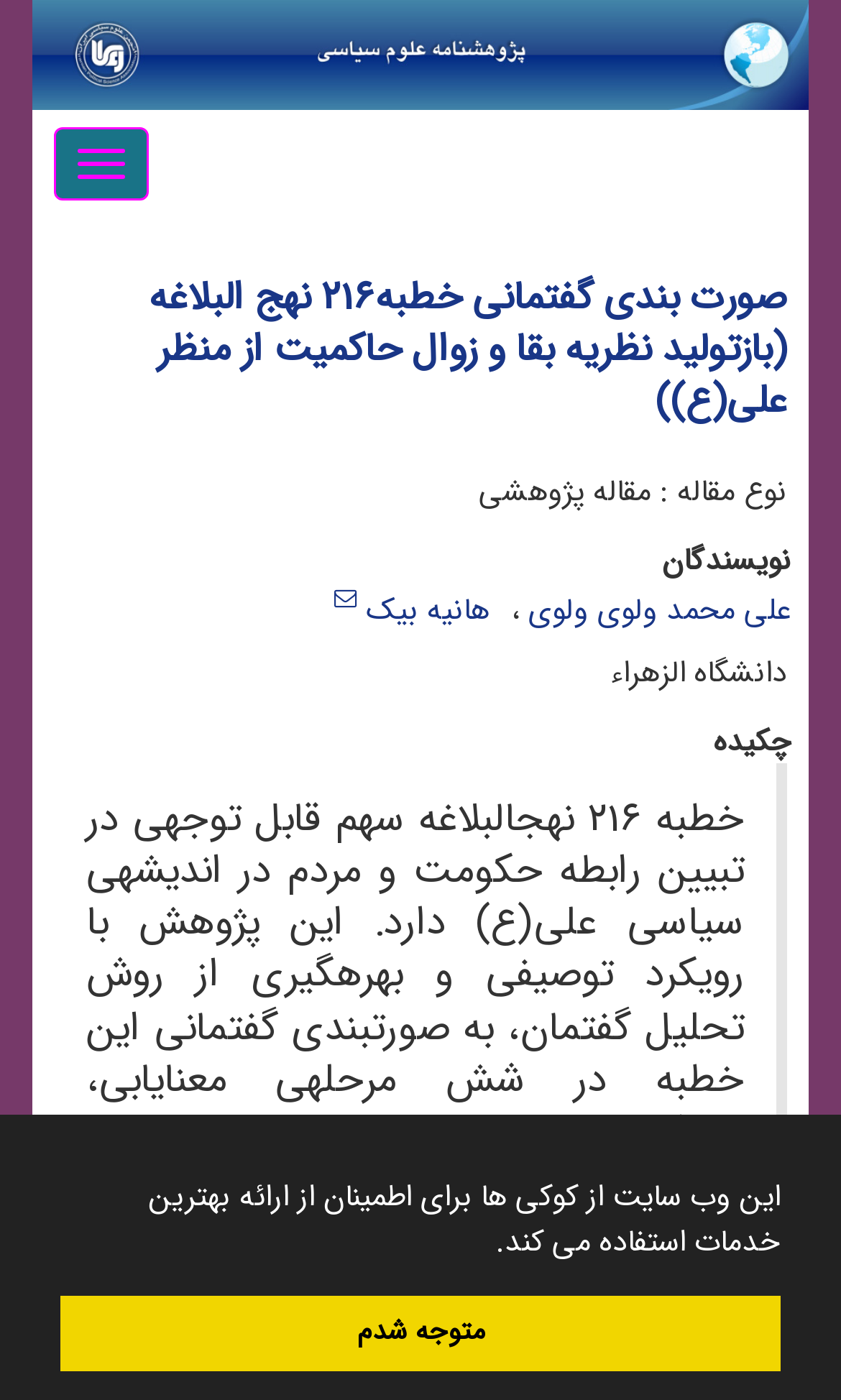Observe the image and answer the following question in detail: Who are the authors of the article?

I found the authors' names by looking at the links 'علی محمد ولوی ولوی' and 'هانیه بیک' which are labeled as 'نویسندگان' or 'authors'.